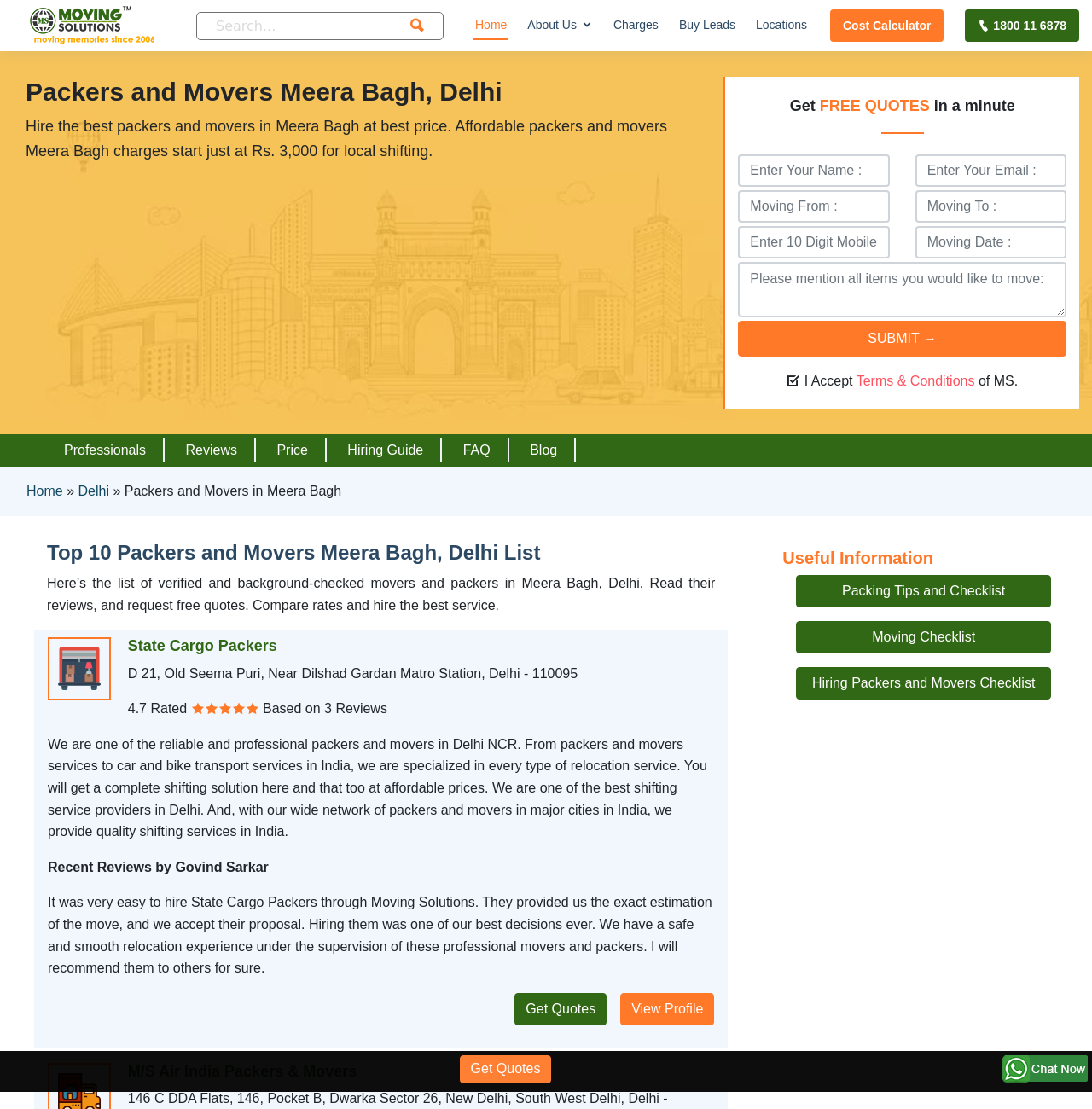Determine the bounding box coordinates for the clickable element to execute this instruction: "Get quotes from M/S Air India Packers & Movers". Provide the coordinates as four float numbers between 0 and 1, i.e., [left, top, right, bottom].

[0.481, 0.903, 0.545, 0.916]